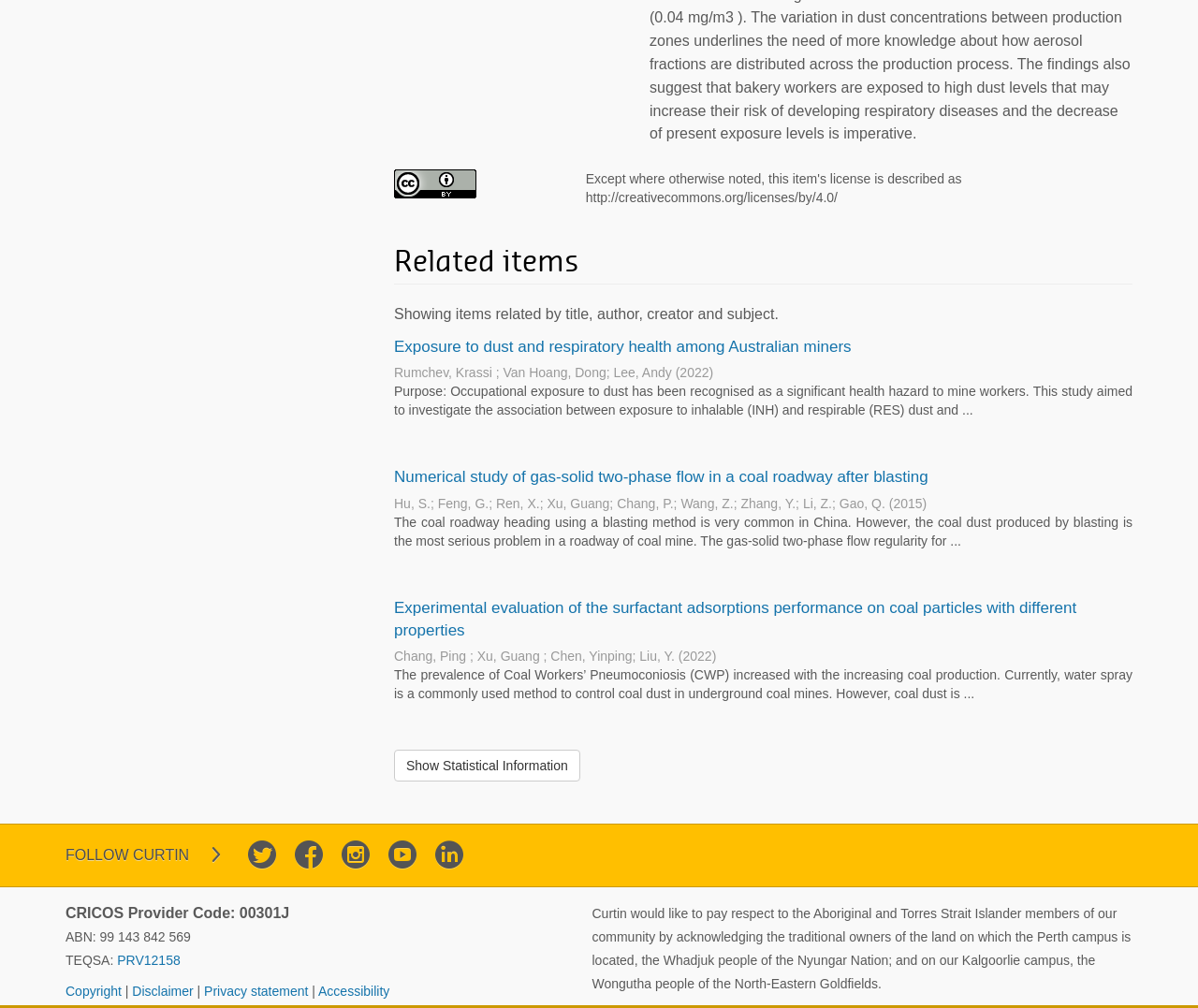Determine the bounding box for the UI element as described: "Show Statistical Information". The coordinates should be represented as four float numbers between 0 and 1, formatted as [left, top, right, bottom].

[0.329, 0.744, 0.484, 0.776]